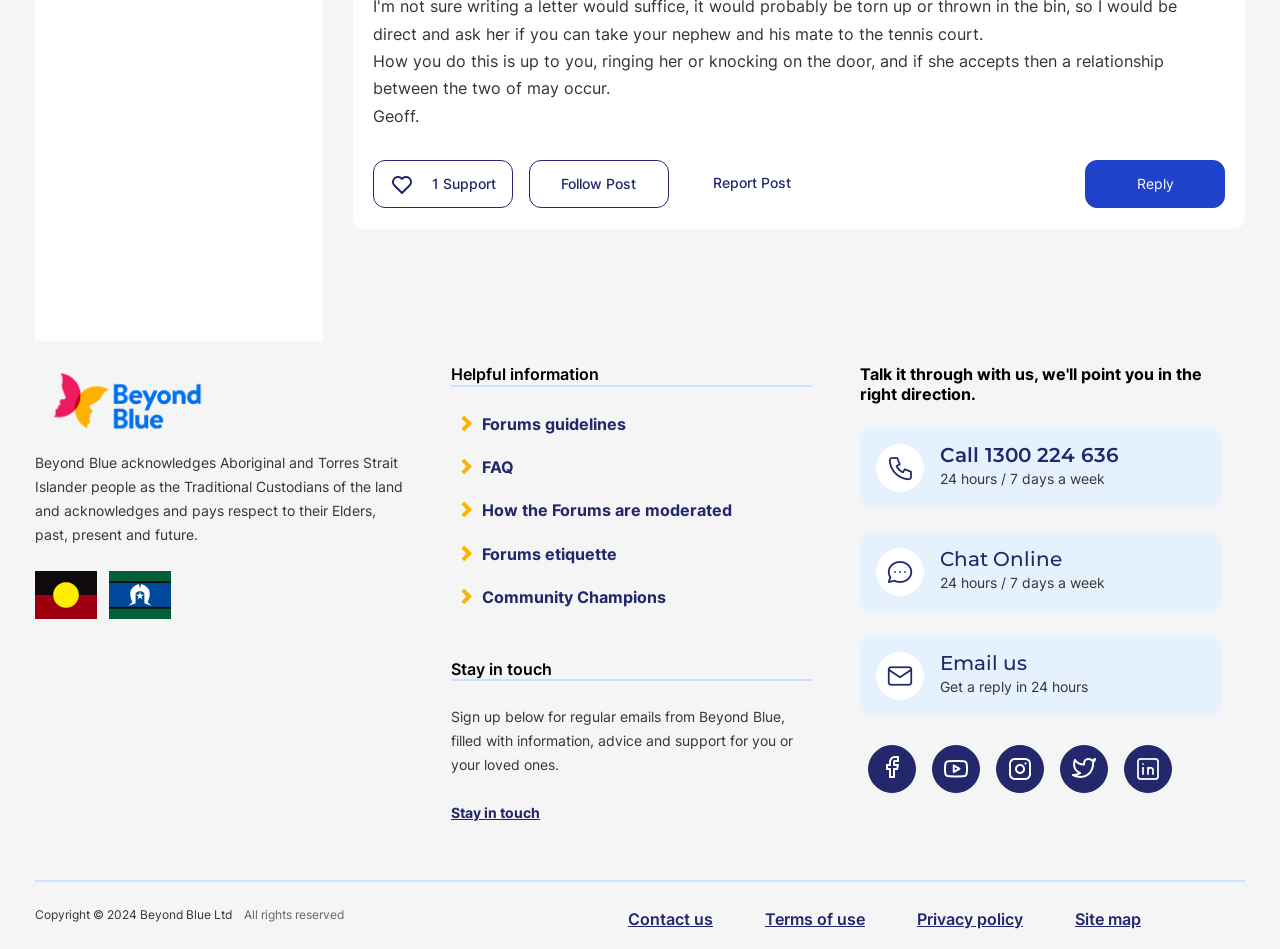Please give a concise answer to this question using a single word or phrase: 
What is the purpose of the 'Click here to give support to this post' button?

To give support to a post